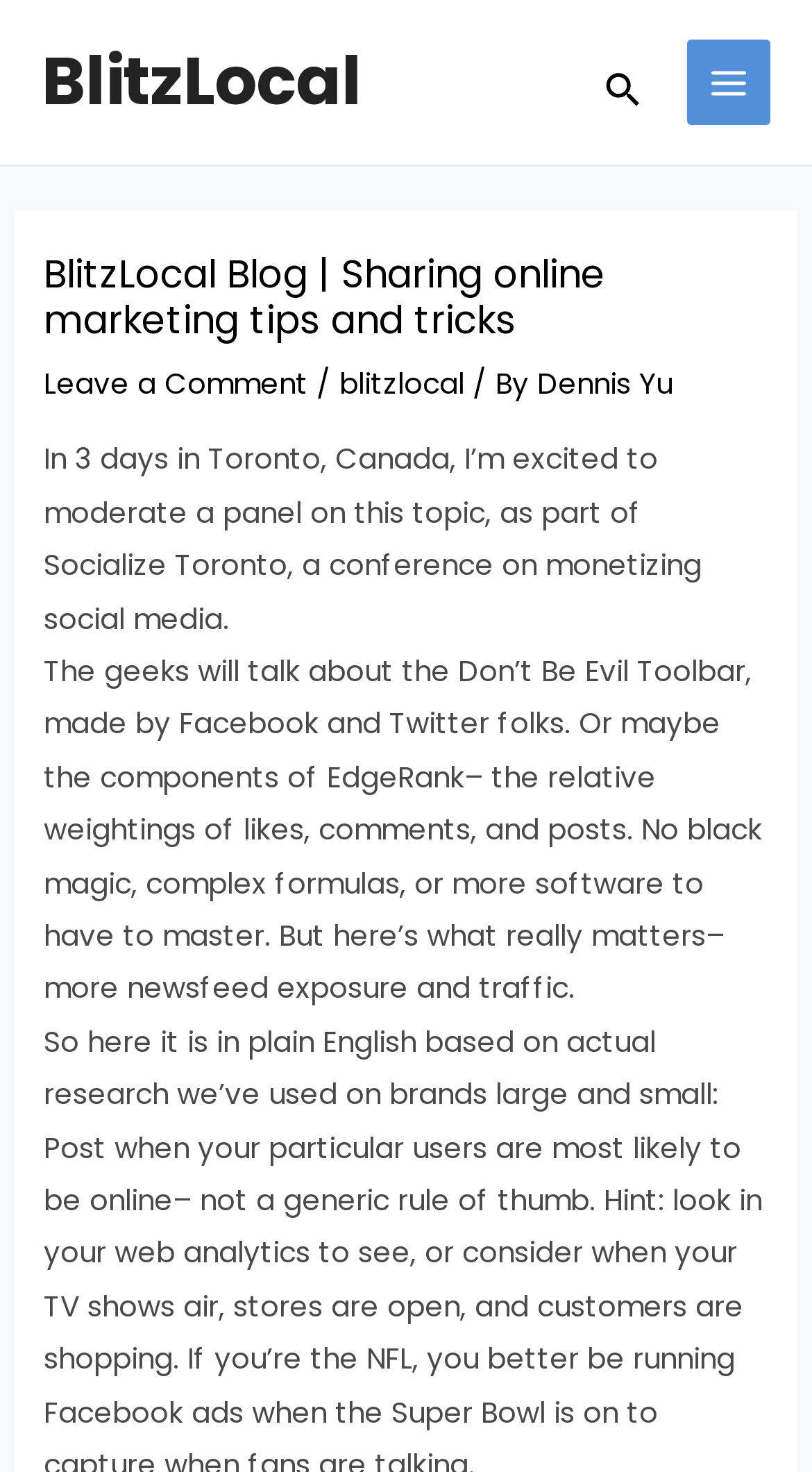Answer the following query concisely with a single word or phrase:
What is the purpose of the panel discussion mentioned in the article?

to increase newsfeed exposure and traffic